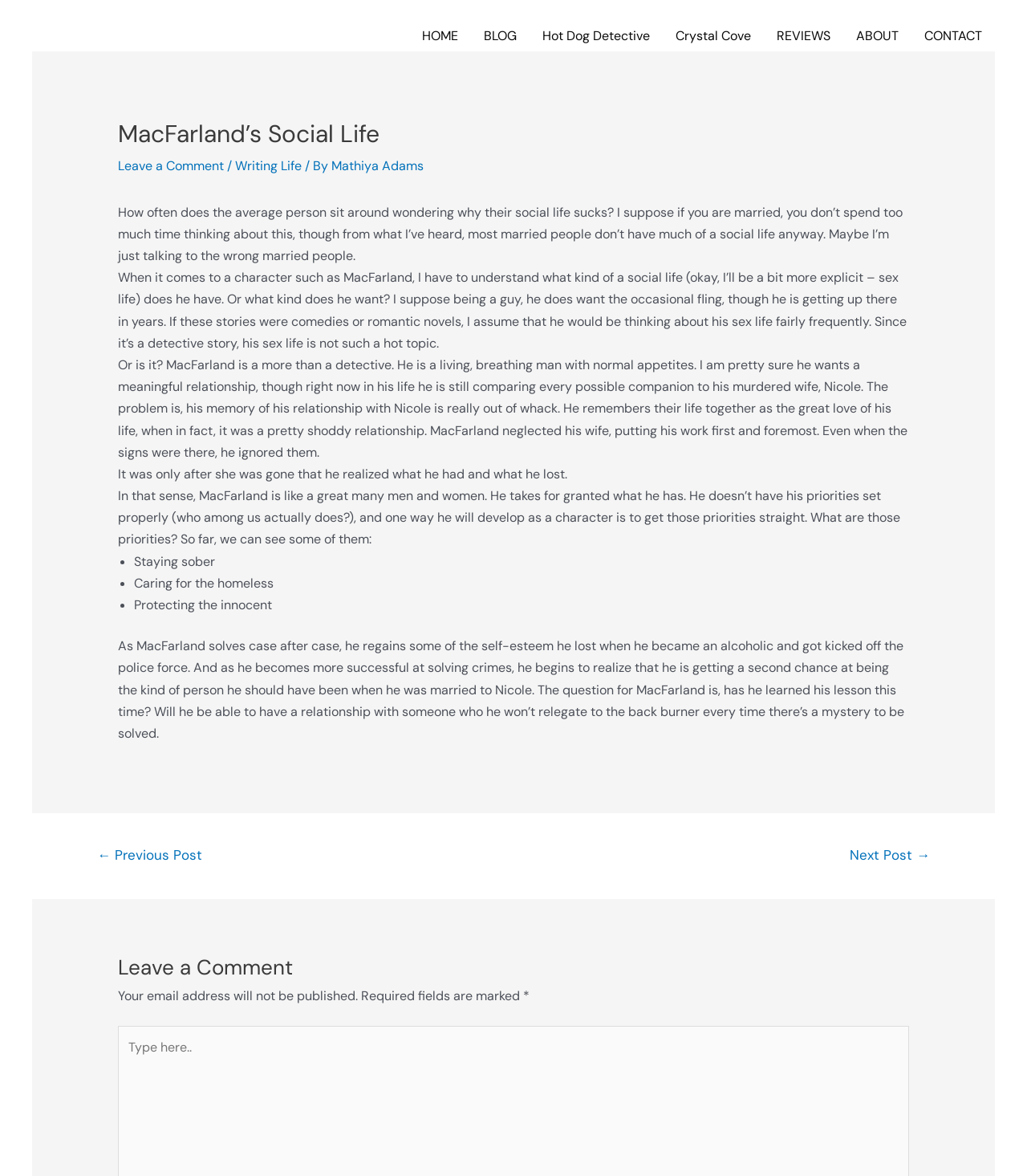What is MacFarland's goal in solving cases? Using the information from the screenshot, answer with a single word or phrase.

Regain self-esteem